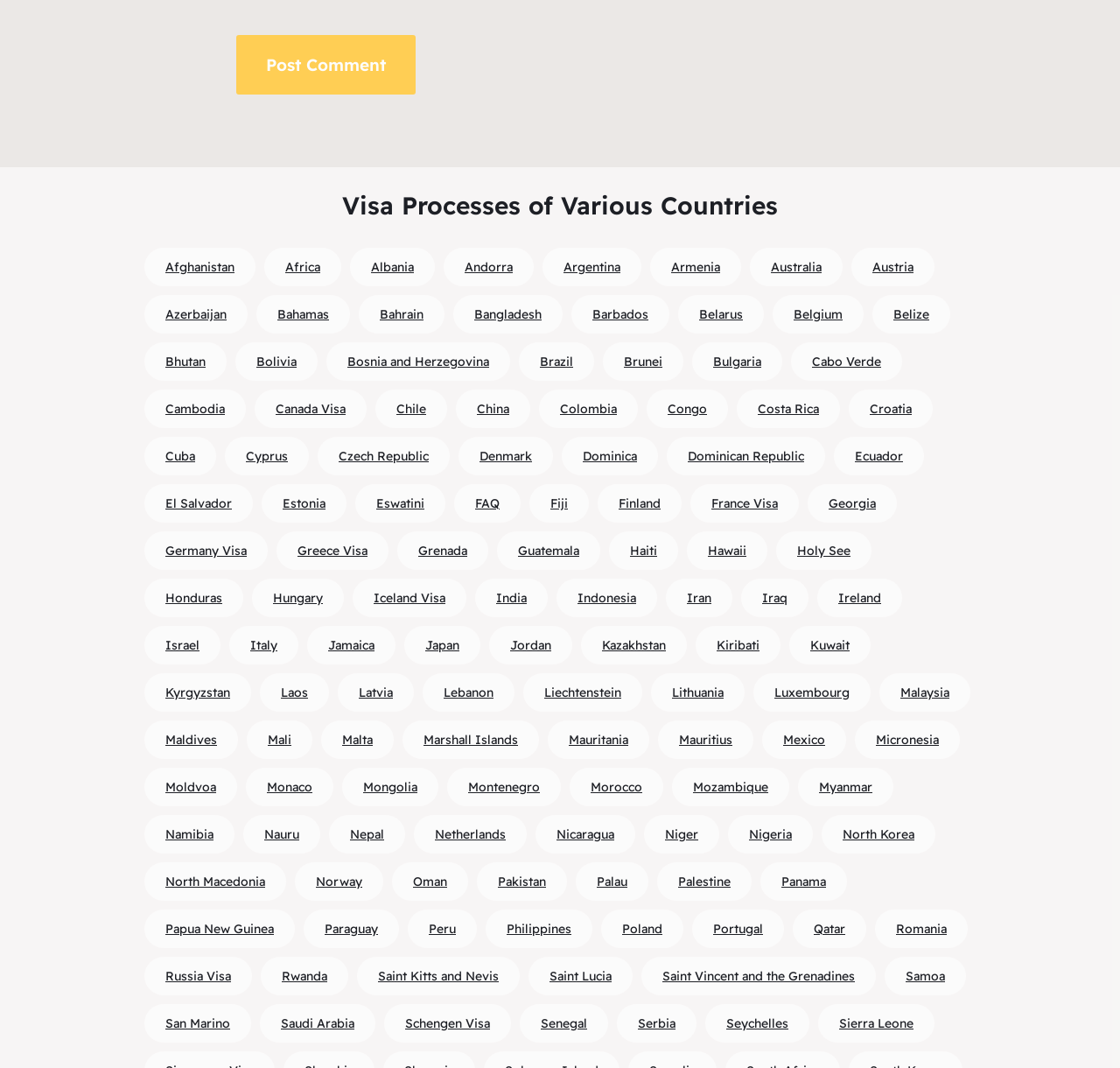Please identify the bounding box coordinates of the clickable area that will fulfill the following instruction: "Learn about visa process of France". The coordinates should be in the format of four float numbers between 0 and 1, i.e., [left, top, right, bottom].

[0.635, 0.464, 0.695, 0.479]